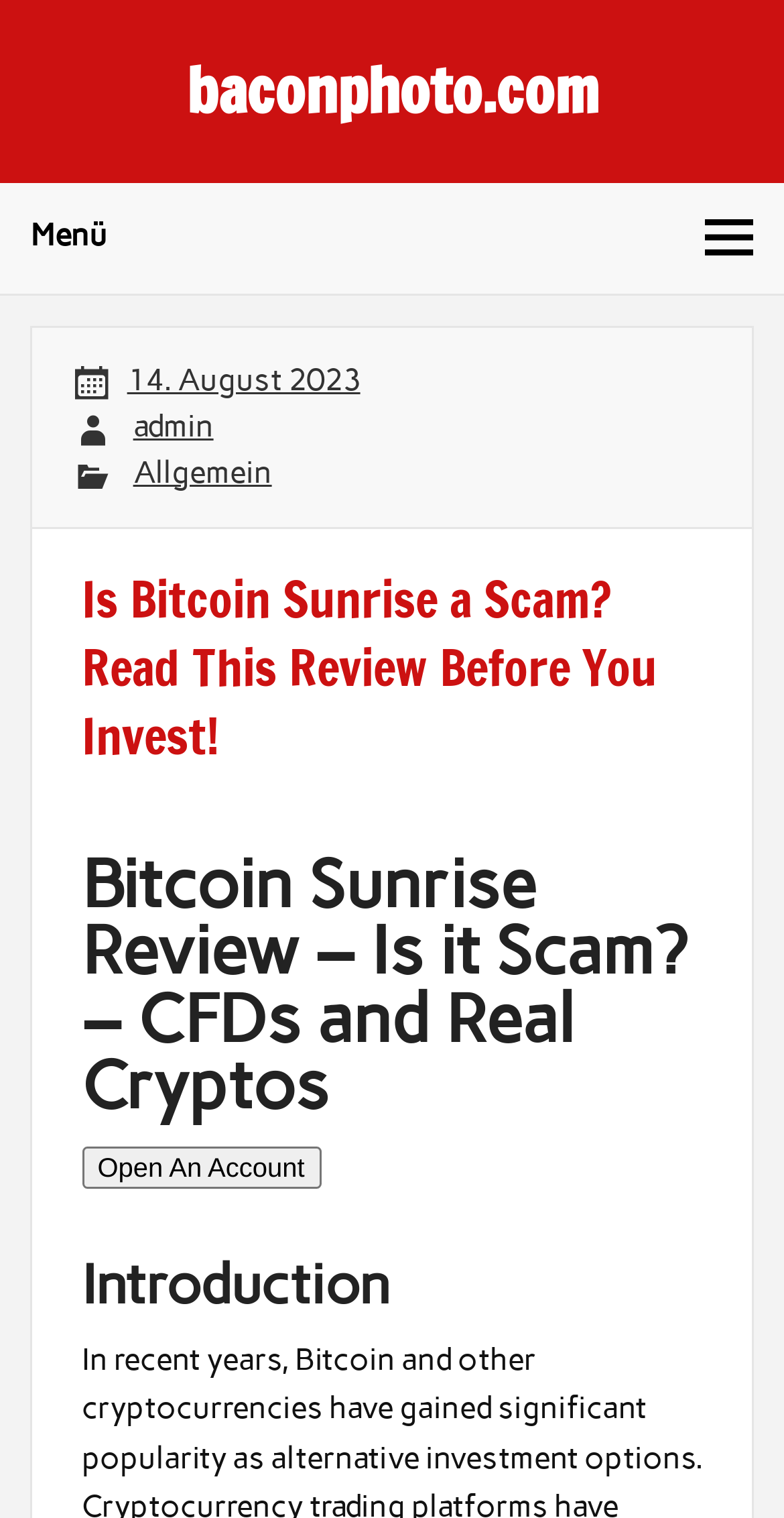Please pinpoint the bounding box coordinates for the region I should click to adhere to this instruction: "Read the 'Is Bitcoin Sunrise a Scam? Read This Review Before You Invest!' heading".

[0.104, 0.372, 0.896, 0.507]